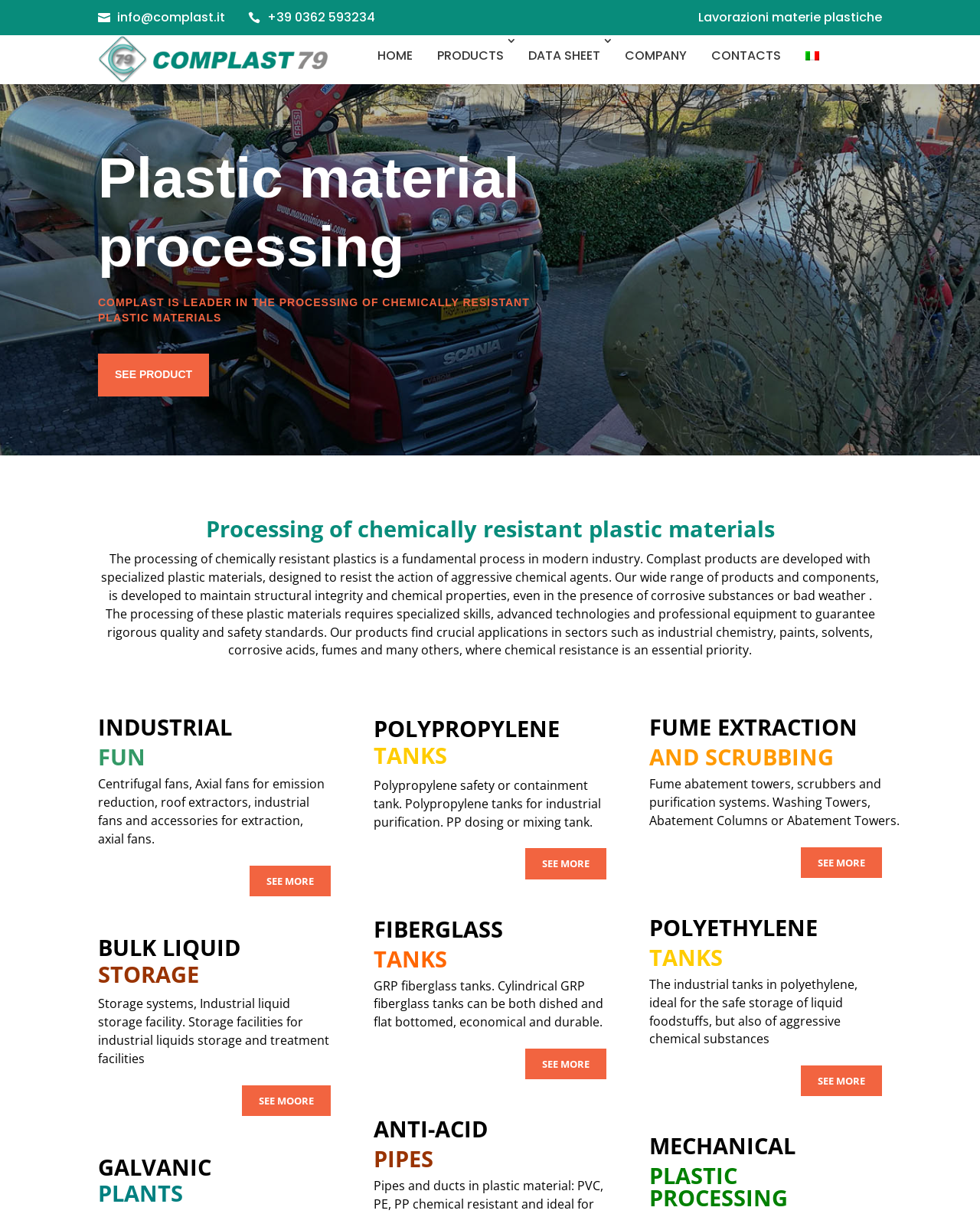What is the main product category of the company?
Utilize the image to construct a detailed and well-explained answer.

The main product category can be inferred from the heading elements on the webpage, which mention 'Plastic material processing' and 'Processing of chemically resistant plastic materials'.